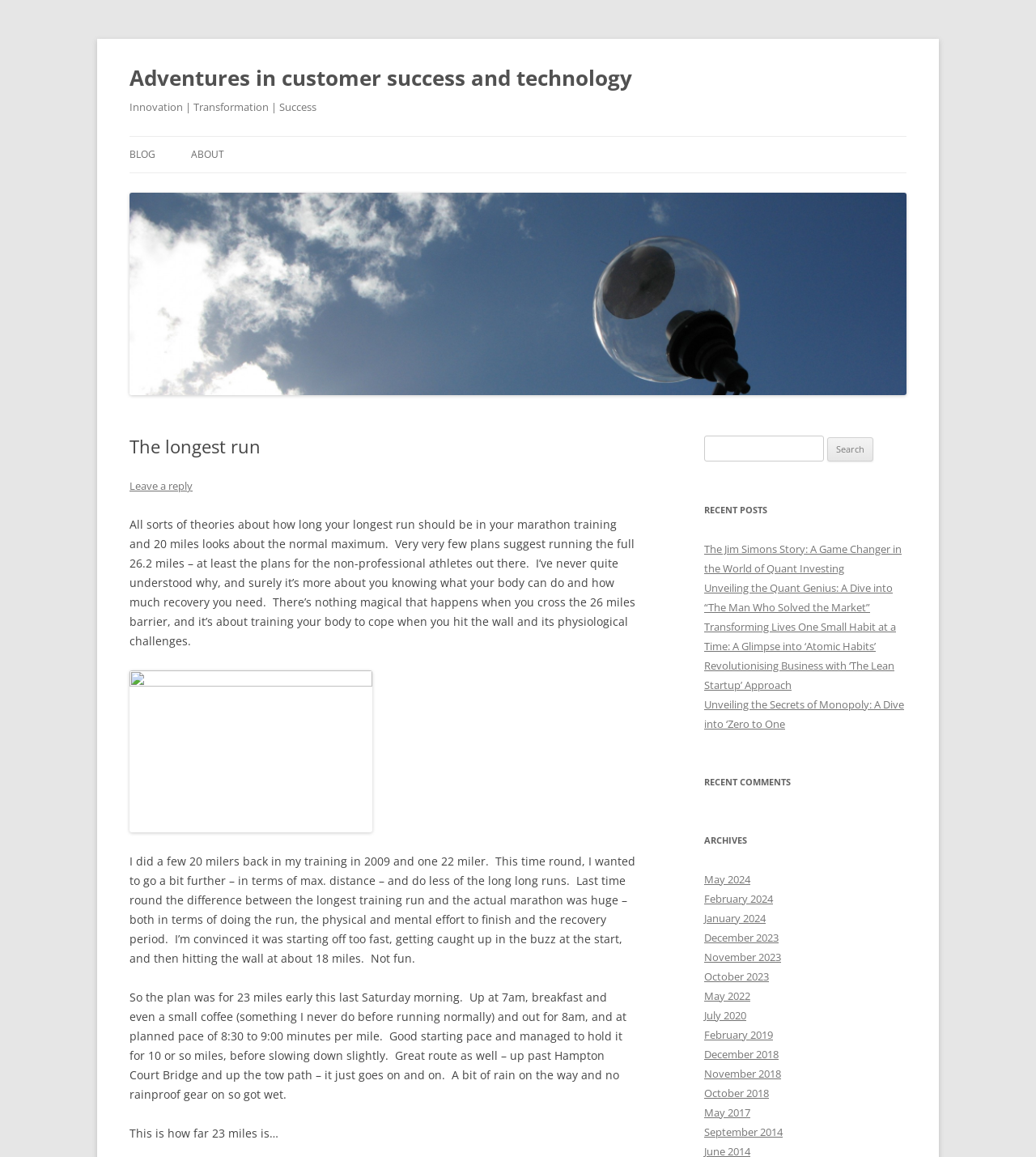Please study the image and answer the question comprehensively:
What is the author's goal in their marathon training?

The author's goal in their marathon training is to finish the marathon, and they are working towards achieving this goal by gradually increasing their longest run distance and improving their recovery period.